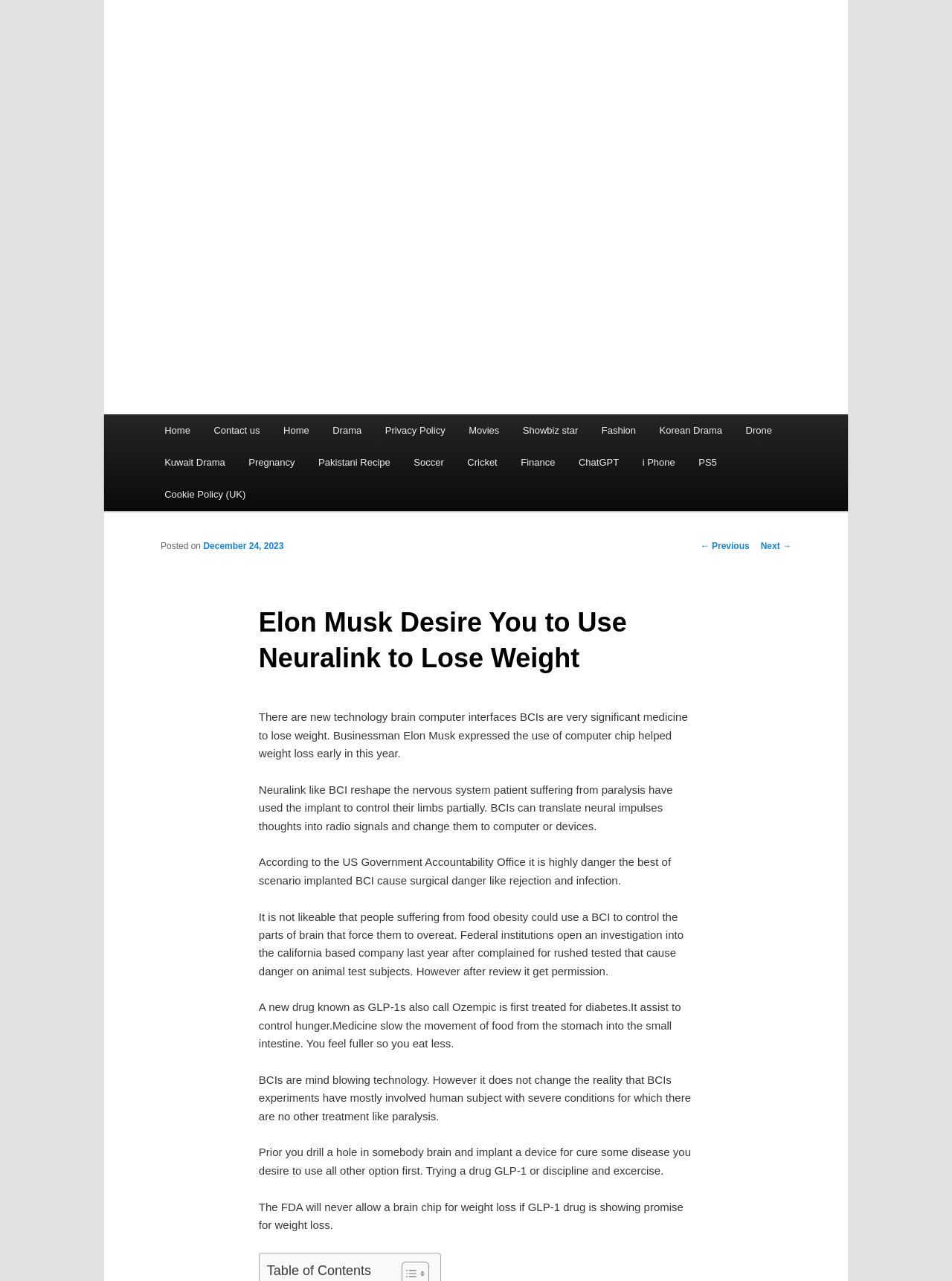Bounding box coordinates are specified in the format (top-left x, top-left y, bottom-right x, bottom-right y). All values are floating point numbers bounded between 0 and 1. Please provide the bounding box coordinate of the region this sentence describes: Drone

[0.771, 0.323, 0.823, 0.348]